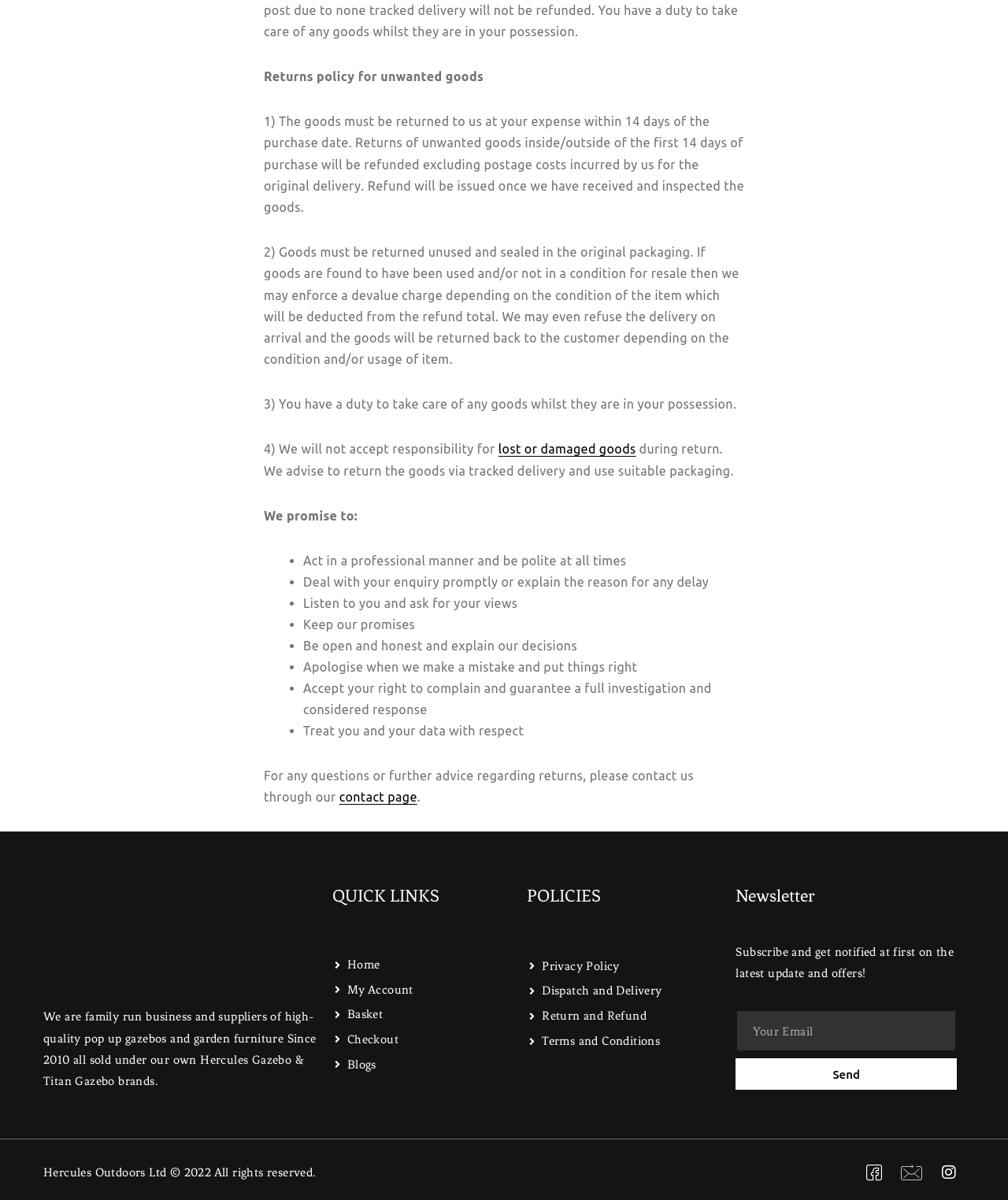Specify the bounding box coordinates for the region that must be clicked to perform the given instruction: "Subscribe to the newsletter".

[0.73, 0.882, 0.949, 0.908]